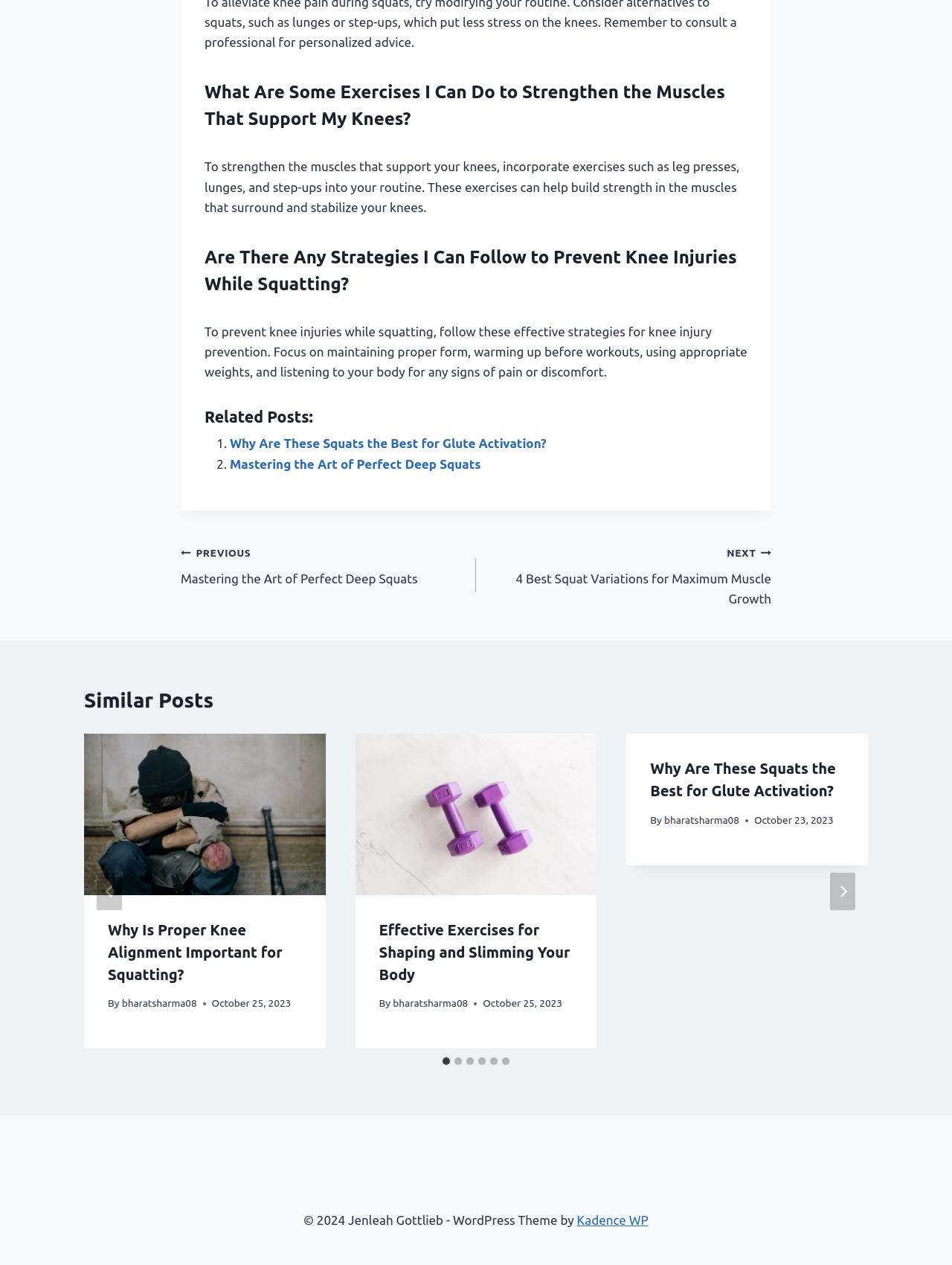Identify the bounding box coordinates of the element that should be clicked to fulfill this task: "Search for products". The coordinates should be provided as four float numbers between 0 and 1, i.e., [left, top, right, bottom].

None